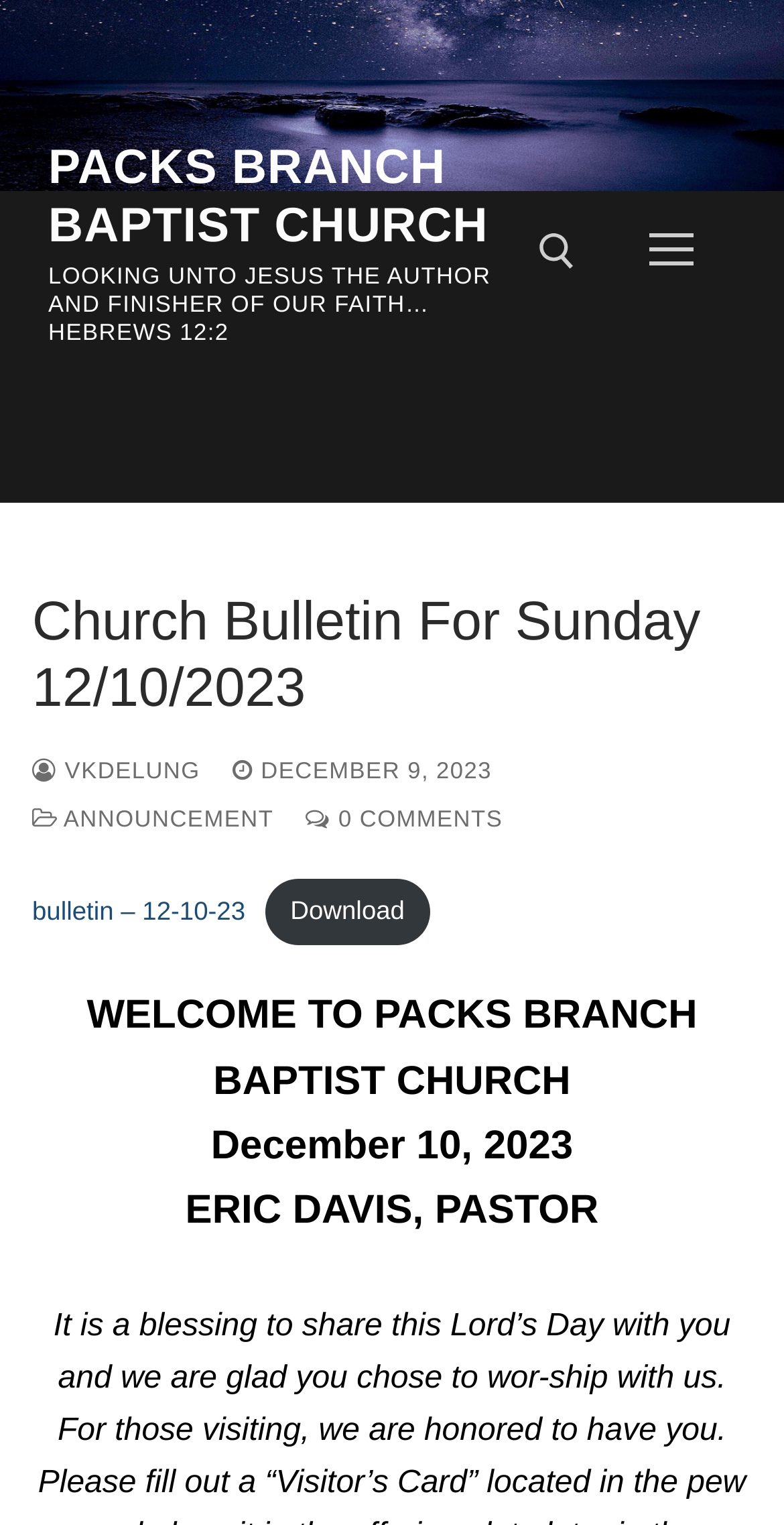Please mark the clickable region by giving the bounding box coordinates needed to complete this instruction: "Navigate to the main menu".

[0.775, 0.137, 0.938, 0.192]